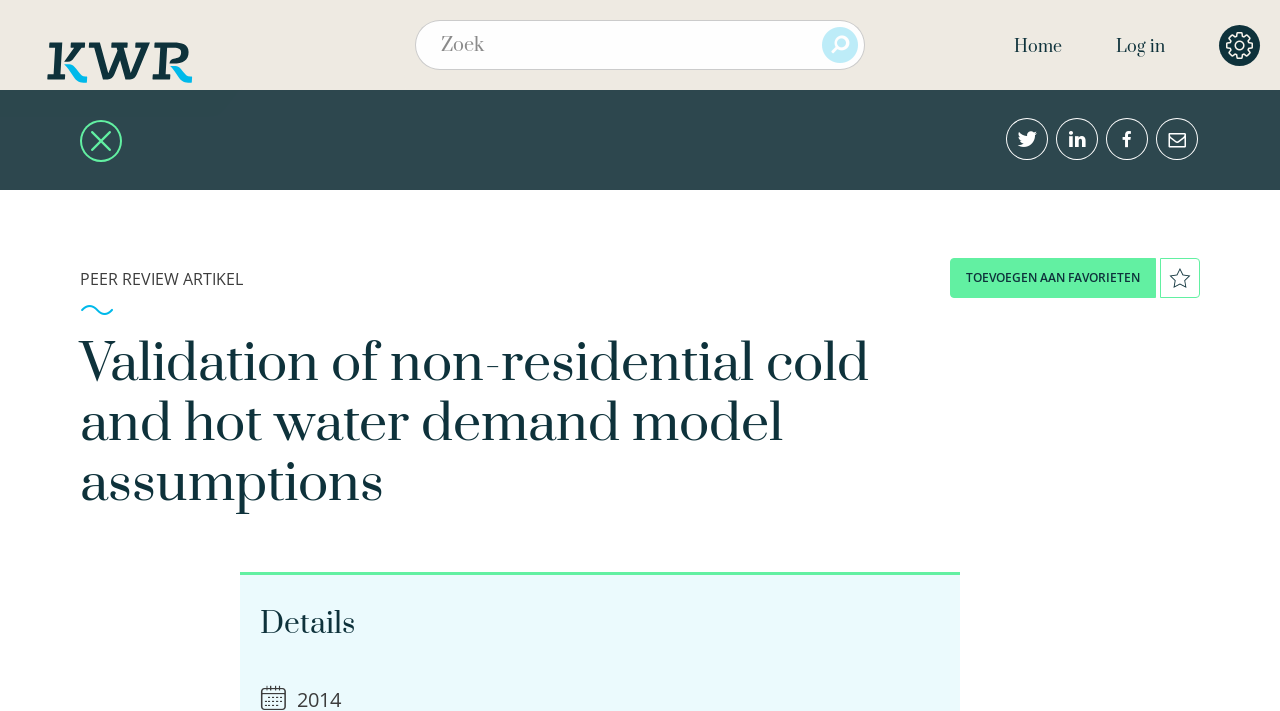What is the name of the library?
Using the image, provide a detailed and thorough answer to the question.

I found the answer by looking at the link element with the text 'De bibliotheek van KWR' which is located at the top left corner of the webpage.